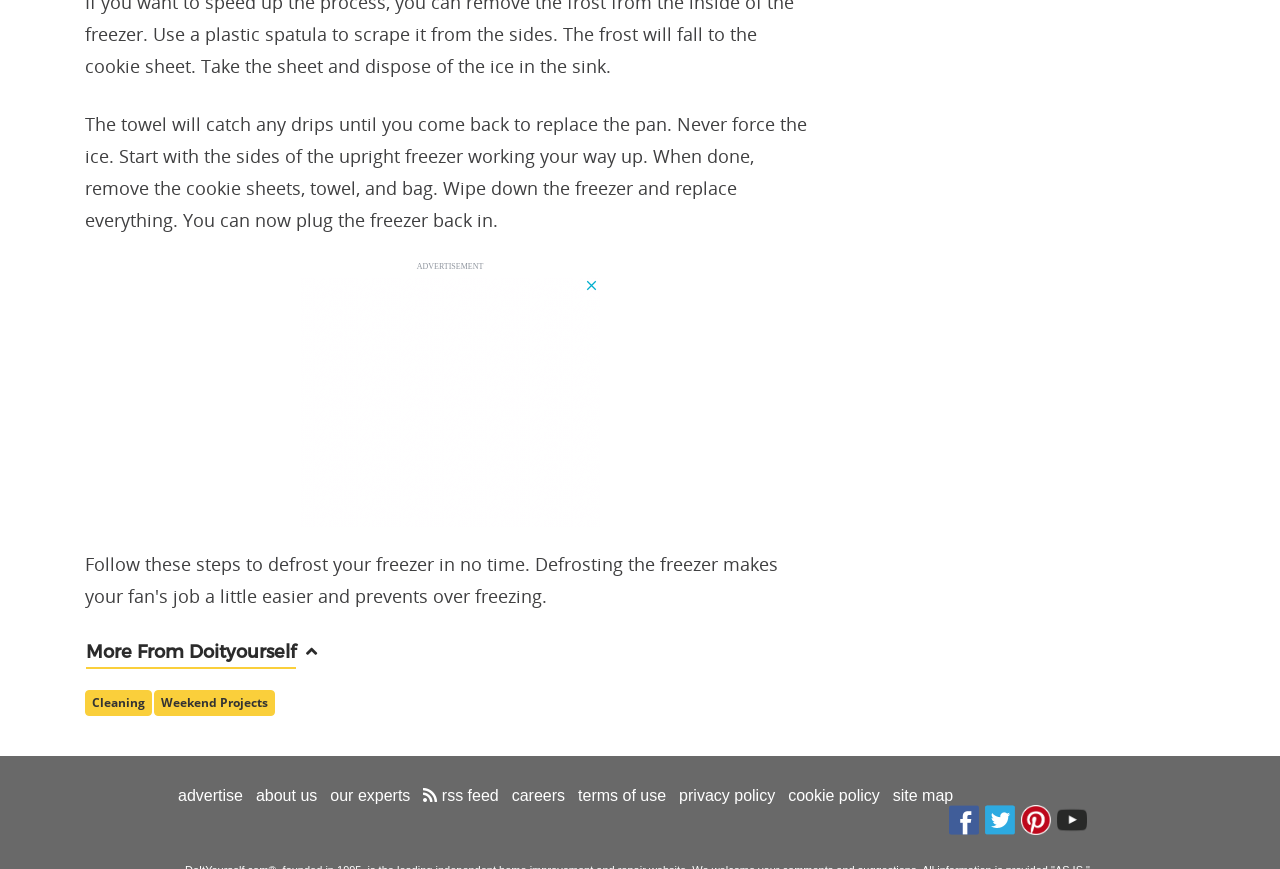Carefully observe the image and respond to the question with a detailed answer:
What type of projects are mentioned on the webpage?

The link 'Weekend Projects' is present on the webpage, indicating that the webpage is related to or provides information about weekend projects.